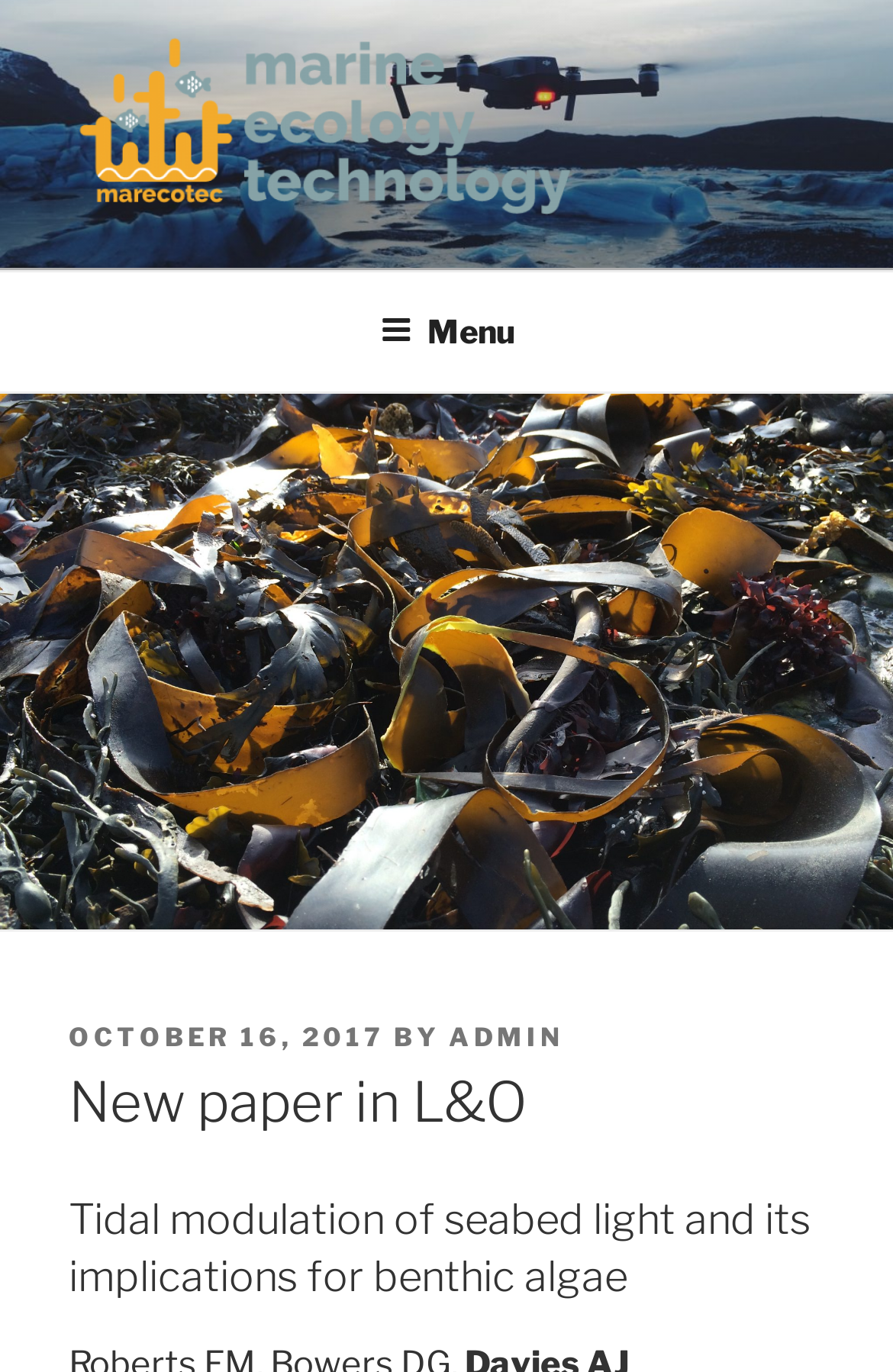Determine the title of the webpage and give its text content.

New paper in L&O